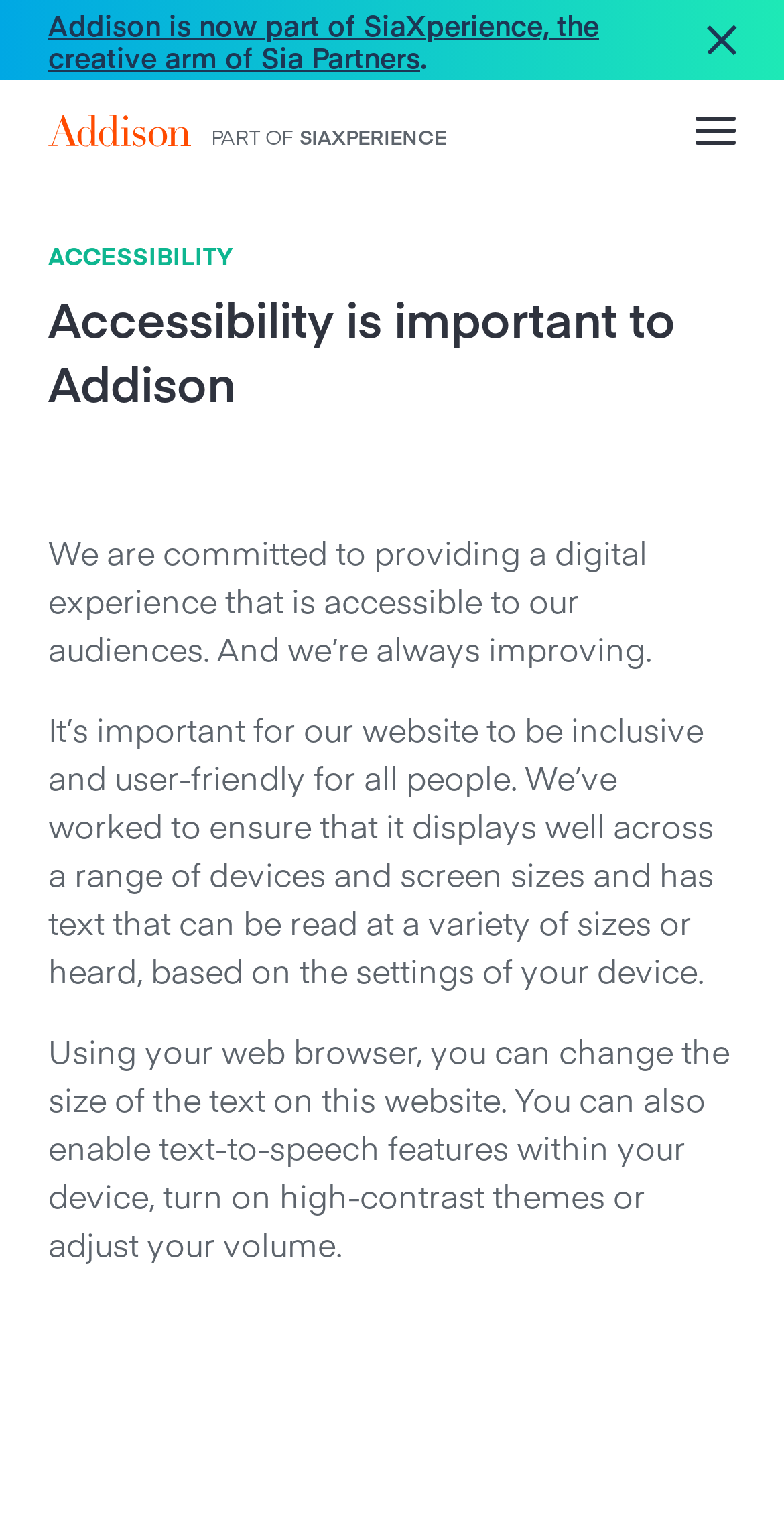What is the purpose of the webpage?
Provide a detailed answer to the question using information from the image.

The webpage aims to provide an accessible user-friendly experience, as mentioned in the accessibility statement, and also provides information about the company and its services.